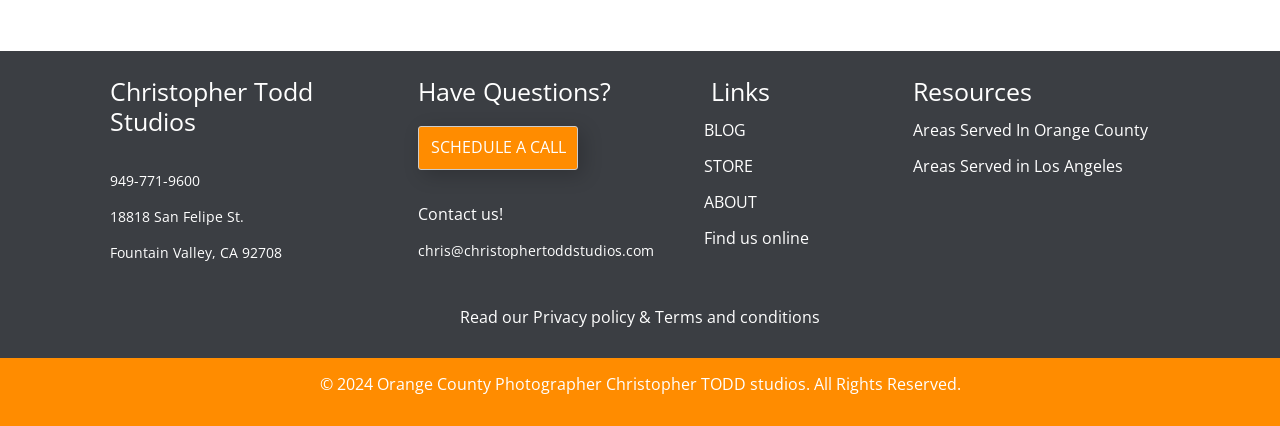What is the phone number of Christopher Todd Studios?
Please look at the screenshot and answer using one word or phrase.

949-771-9600